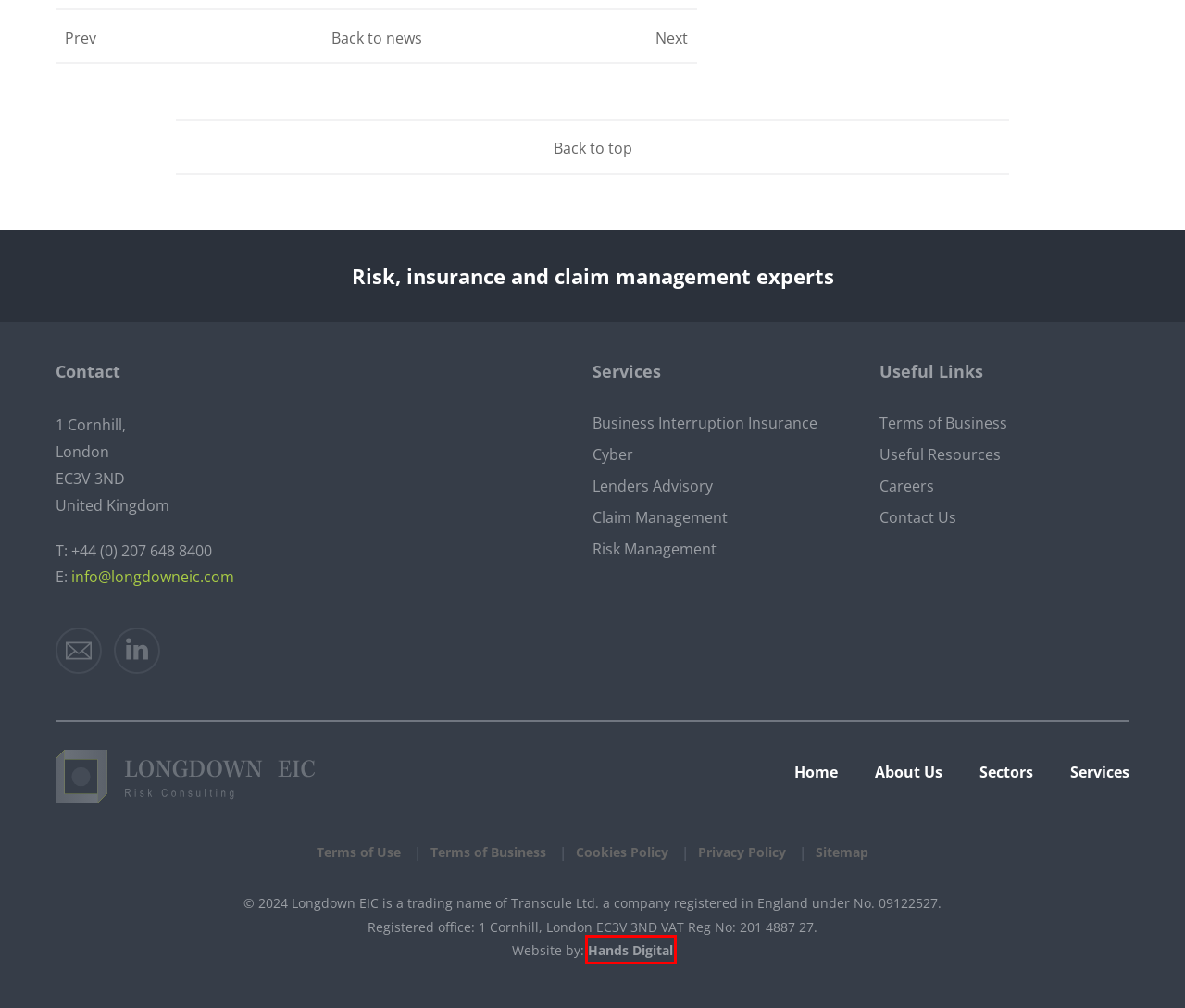You are looking at a screenshot of a webpage with a red bounding box around an element. Determine the best matching webpage description for the new webpage resulting from clicking the element in the red bounding box. Here are the descriptions:
A. Careers | Longdown EIC
B. Premier Oil sells stake in Western Europe’s biggest onshore oilfield | Longdown EIC
C. Responsive Website Design | Web Development | SEO | Essex | London
D. Longdown EIC Terms of Use | Longdown EIC
E. Useful Resources | Longdown EIC
F. Terms of Business | Longdown EIC
G. Privacy Policy | Longdown EIC
H. Cookies Policy | Longdown EIC

C